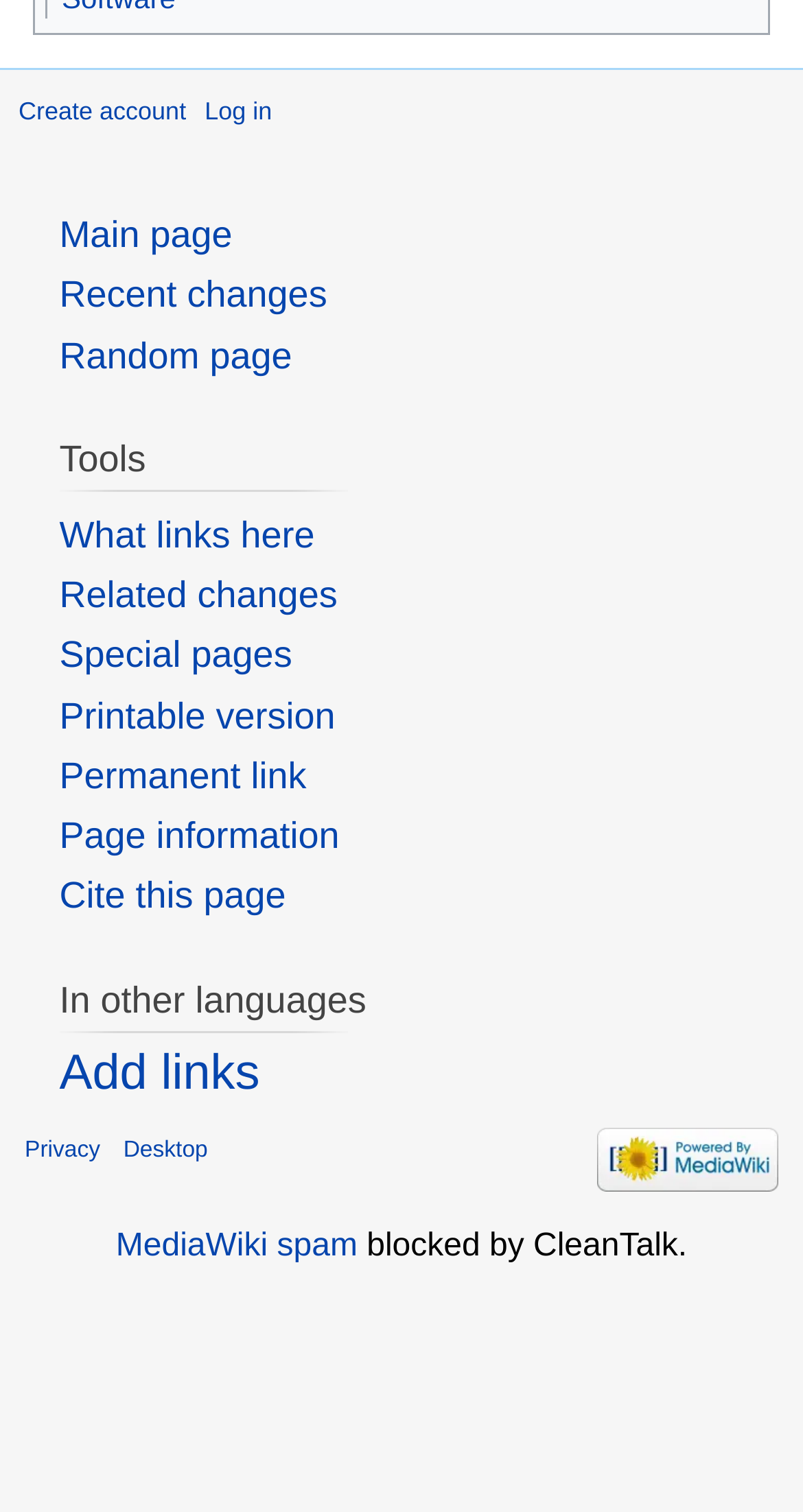Determine the bounding box coordinates of the clickable region to carry out the instruction: "Check upcoming releases".

None